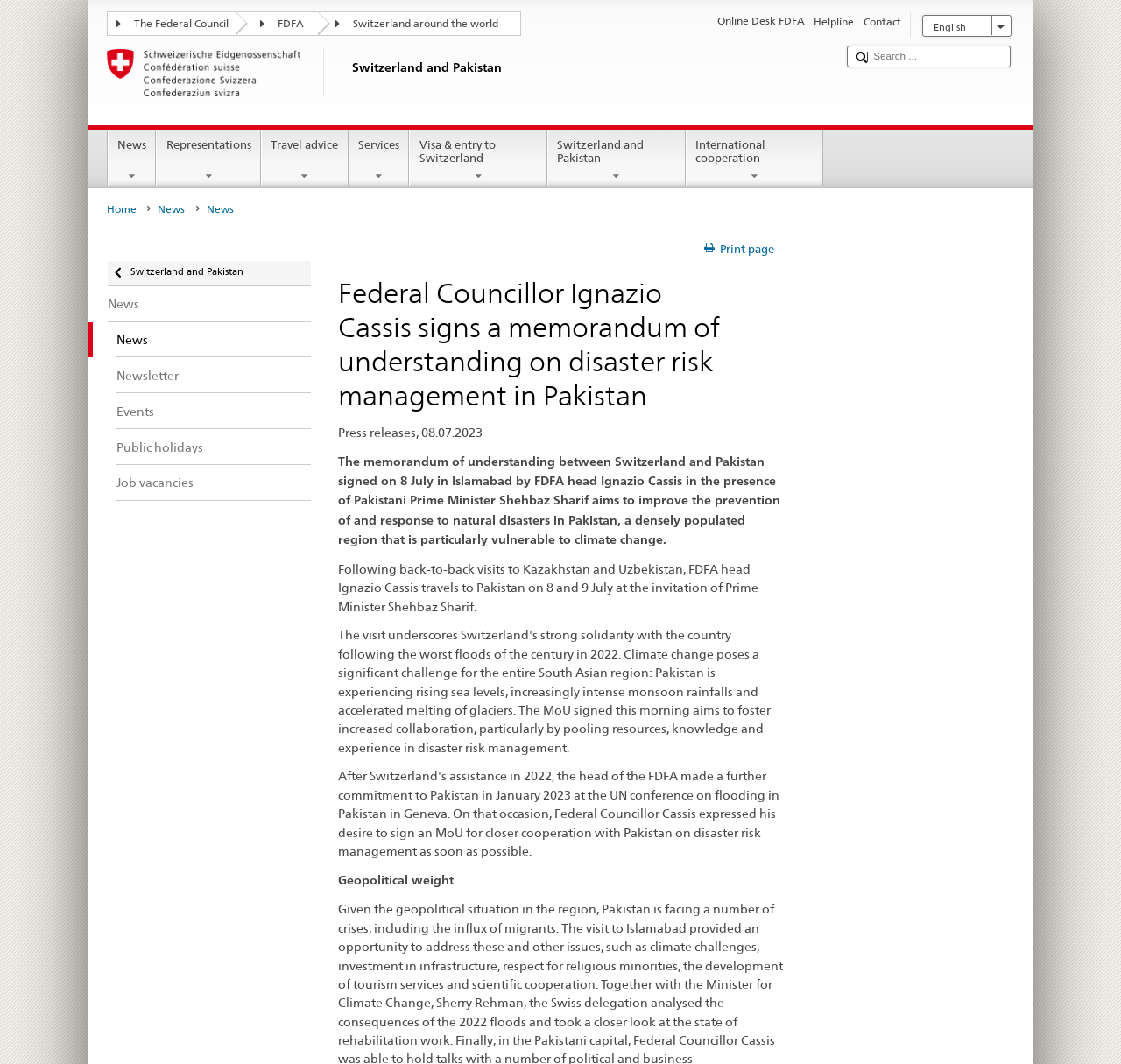Generate a comprehensive description of the contents of the webpage.

The webpage is about the Federal Department of Foreign Affairs (FDFA) of Switzerland, specifically highlighting a memorandum of understanding signed between Switzerland and Pakistan on disaster risk management. 

At the top left corner, there is a logo of FDFA Switzerland and Pakistan, accompanied by a heading "Switzerland and Pakistan". Below this, there are three links: "The Federal Council", "FDFA", and "Switzerland around the world". 

On the top right corner, there are language options, including "English", and a search bar with a submit button. 

The main content of the webpage is divided into two sections. The top section has a heading "Federal Councillor Ignazio Cassis signs a memorandum of understanding on disaster risk management in Pakistan" and a subheading "Press releases, 08.07.2023". Below this, there is a paragraph describing the memorandum of understanding, which aims to improve the prevention of and response to natural disasters in Pakistan. 

The second section has several links to related topics, including "News", "Representations", "Travel advice", "Services", "Visa & entry to Switzerland", "Switzerland and Pakistan", and "International cooperation". 

On the right side of the webpage, there is a navigation menu with links to "Home", "News", and other topics. There are also several links to specific news articles, including "Newsletter", "Events", "Public holidays", and "Job vacancies". 

At the bottom of the webpage, there is a link to print the page.